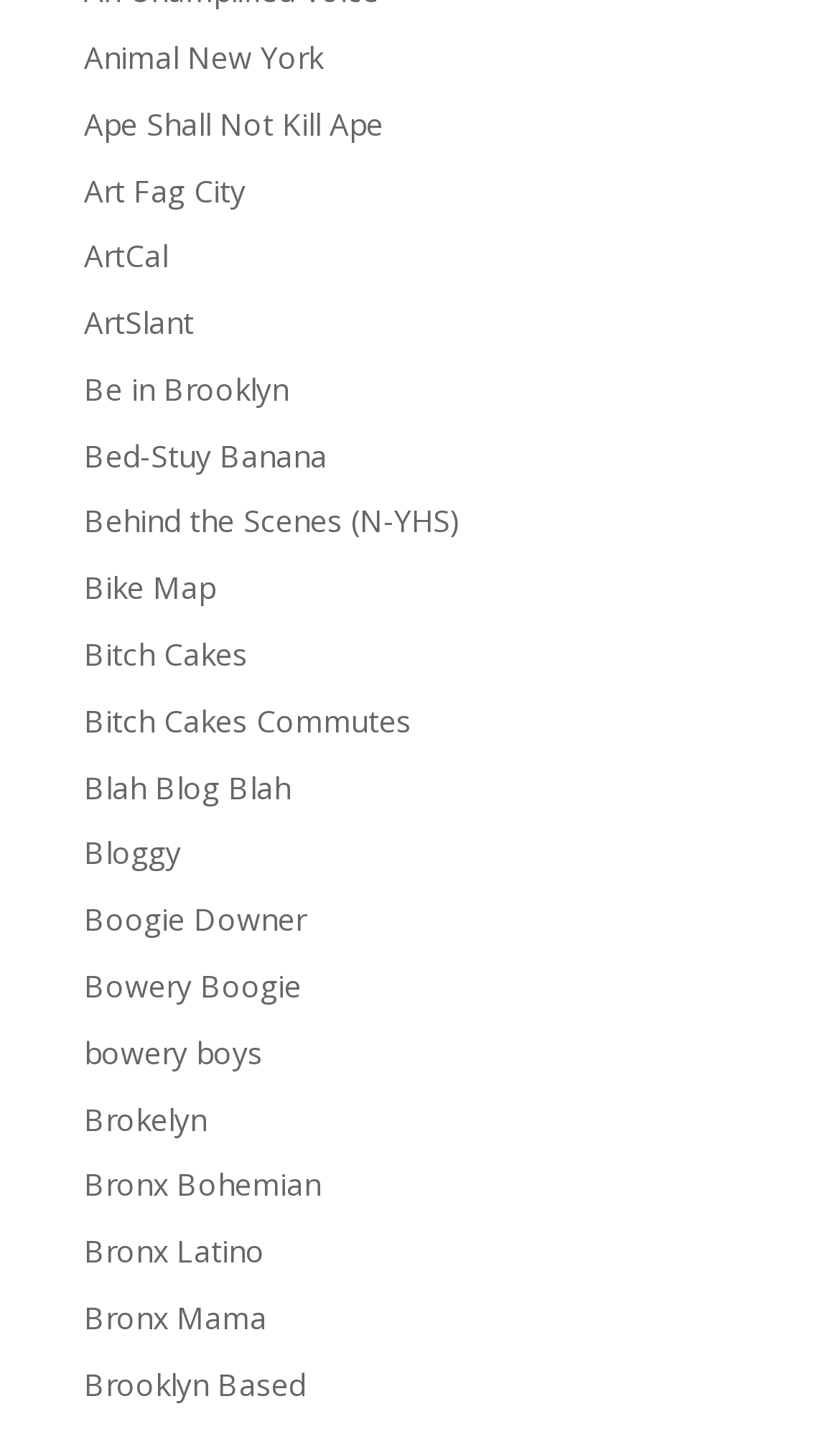Show the bounding box coordinates of the region that should be clicked to follow the instruction: "check out Bed-Stuy Banana."

[0.1, 0.302, 0.39, 0.331]